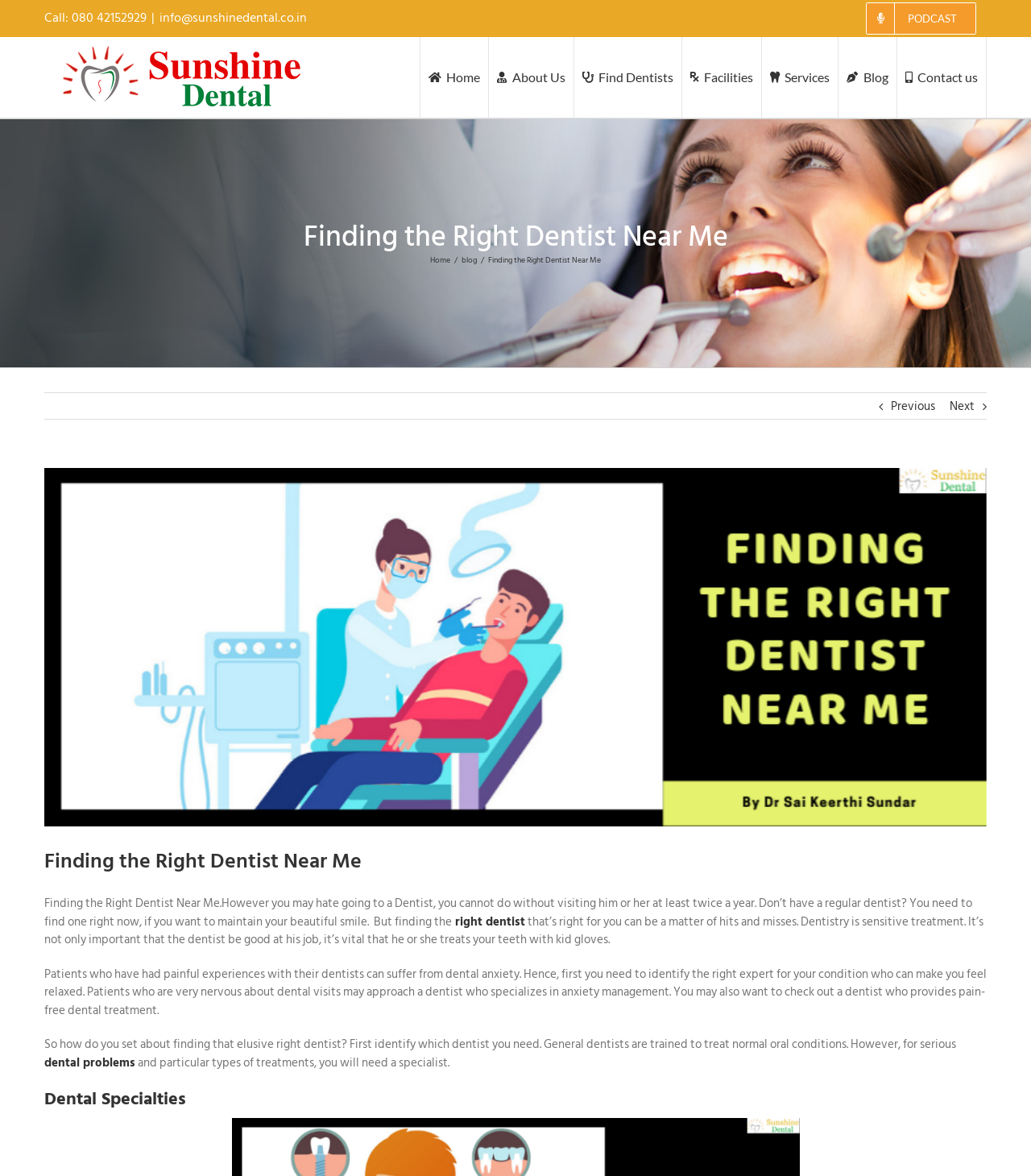Provide the bounding box coordinates of the HTML element this sentence describes: "Facilities".

[0.662, 0.032, 0.738, 0.1]